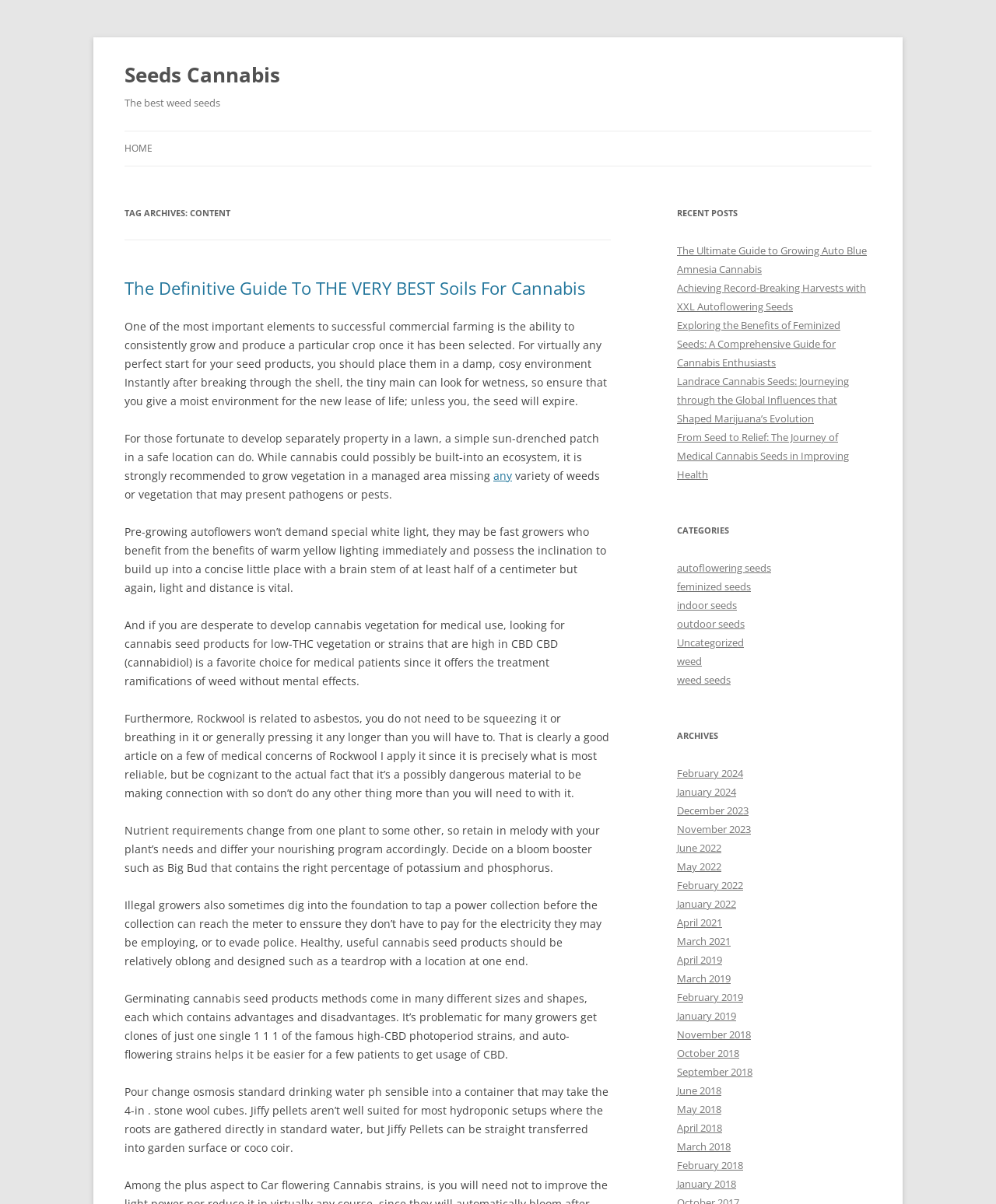Analyze the image and give a detailed response to the question:
What is the importance of nutrient requirements for cannabis plants?

The webpage content emphasizes the importance of nutrient requirements for cannabis plants, stating that 'Nutrient requirements change from one plant to some other, so retain in melody with your plant’s needs and differ your nourishing program accordingly', suggesting that proper nutrient intake is crucial for healthy plant growth.